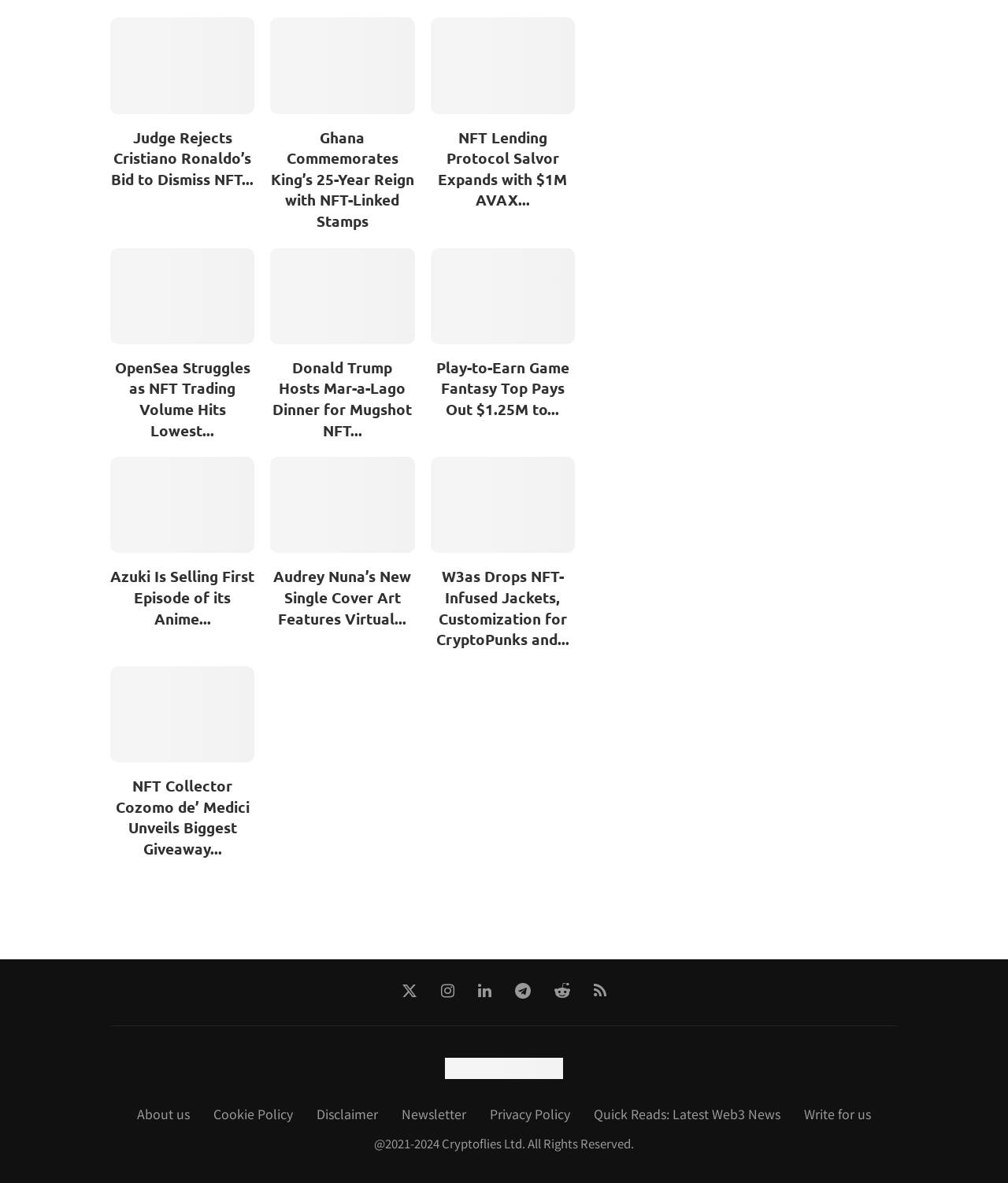Please provide a brief answer to the following inquiry using a single word or phrase:
What is the theme of the article 'Ghana Commemorates King’s 25-Year Reign with NFT-Linked Stamps'?

NFT and royalty